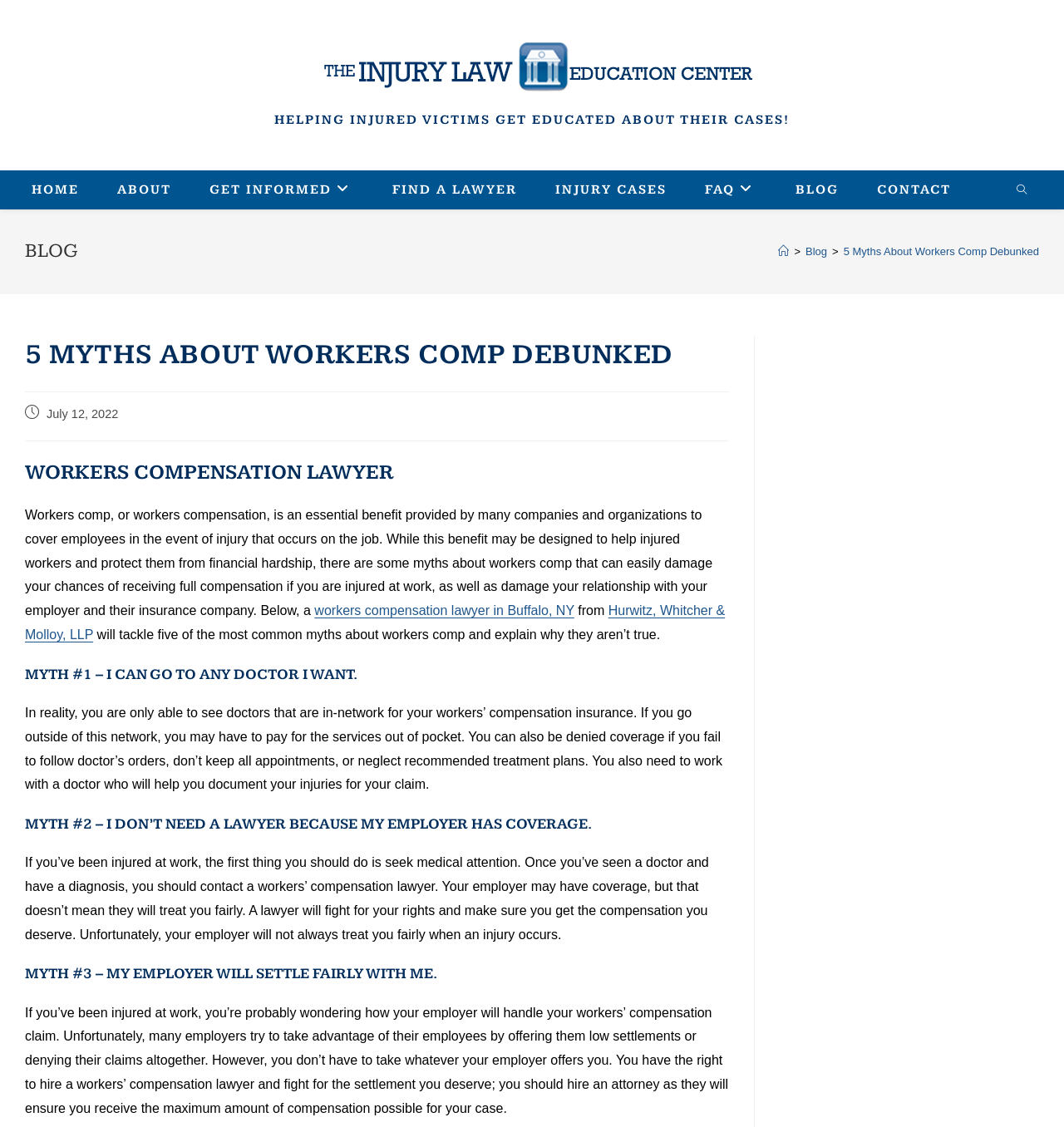Please identify the bounding box coordinates of the element's region that I should click in order to complete the following instruction: "Search the website". The bounding box coordinates consist of four float numbers between 0 and 1, i.e., [left, top, right, bottom].

[0.949, 0.162, 0.971, 0.177]